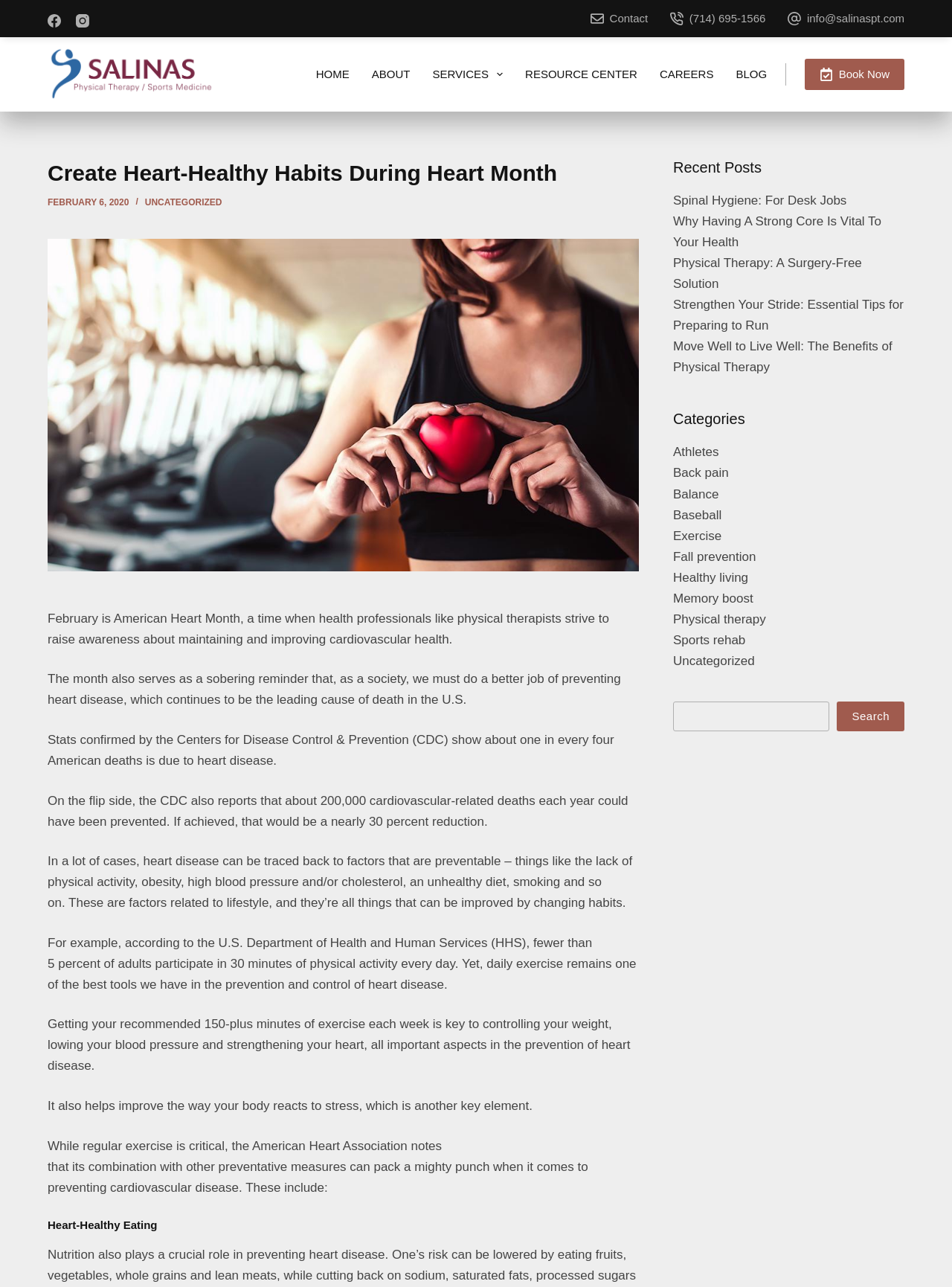Determine the main text heading of the webpage and provide its content.

Create Heart-Healthy Habits During Heart Month